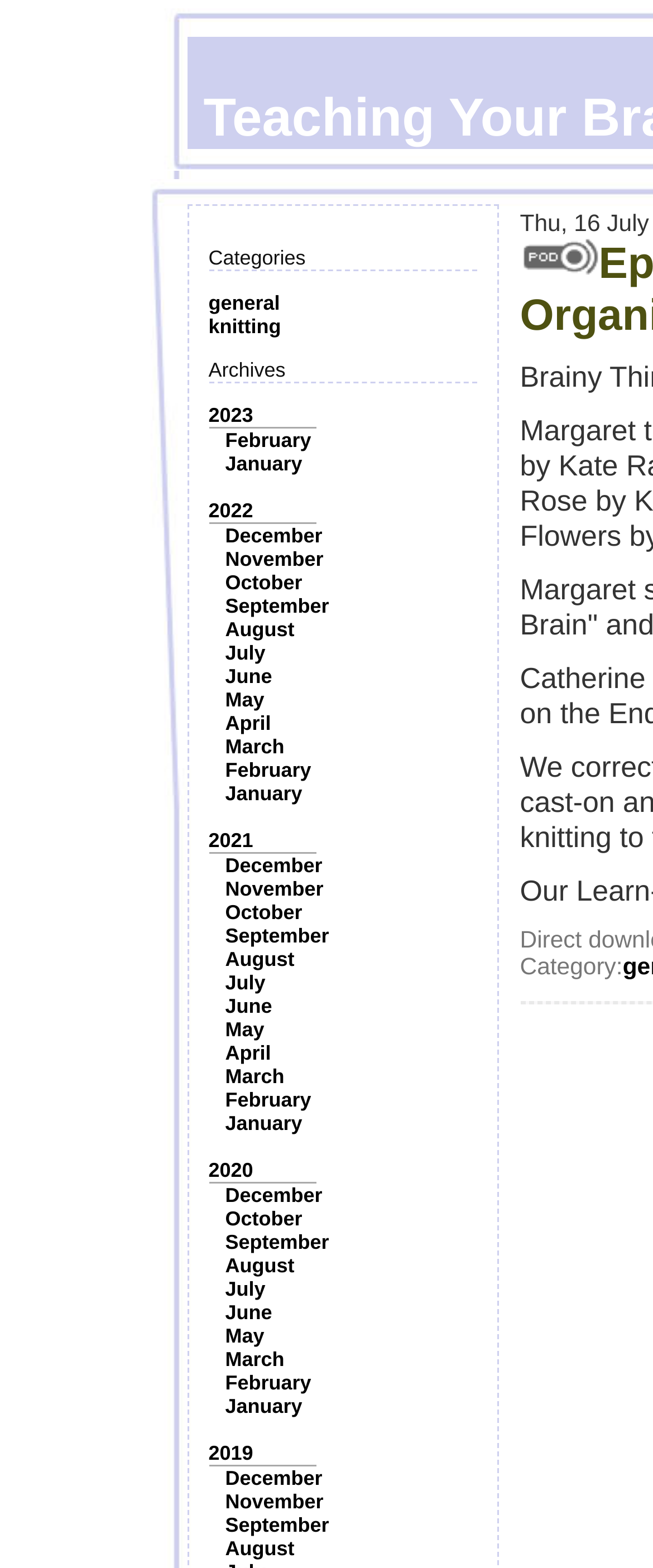Identify the bounding box coordinates of the element that should be clicked to fulfill this task: "Check time zone". The coordinates should be provided as four float numbers between 0 and 1, i.e., [left, top, right, bottom].

None